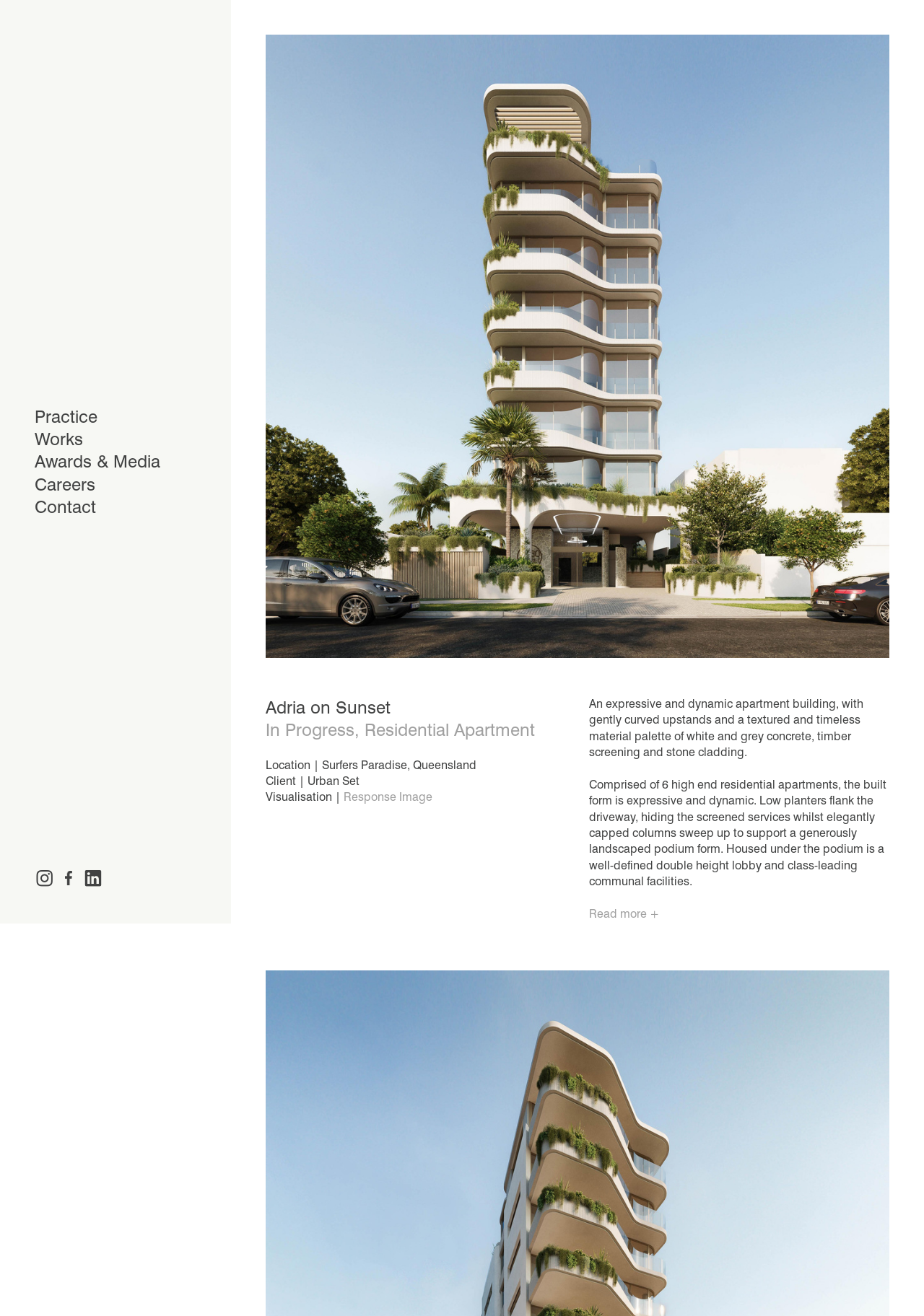Please specify the bounding box coordinates of the element that should be clicked to execute the given instruction: 'Navigate to Contact page'. Ensure the coordinates are four float numbers between 0 and 1, expressed as [left, top, right, bottom].

[0.038, 0.377, 0.212, 0.394]